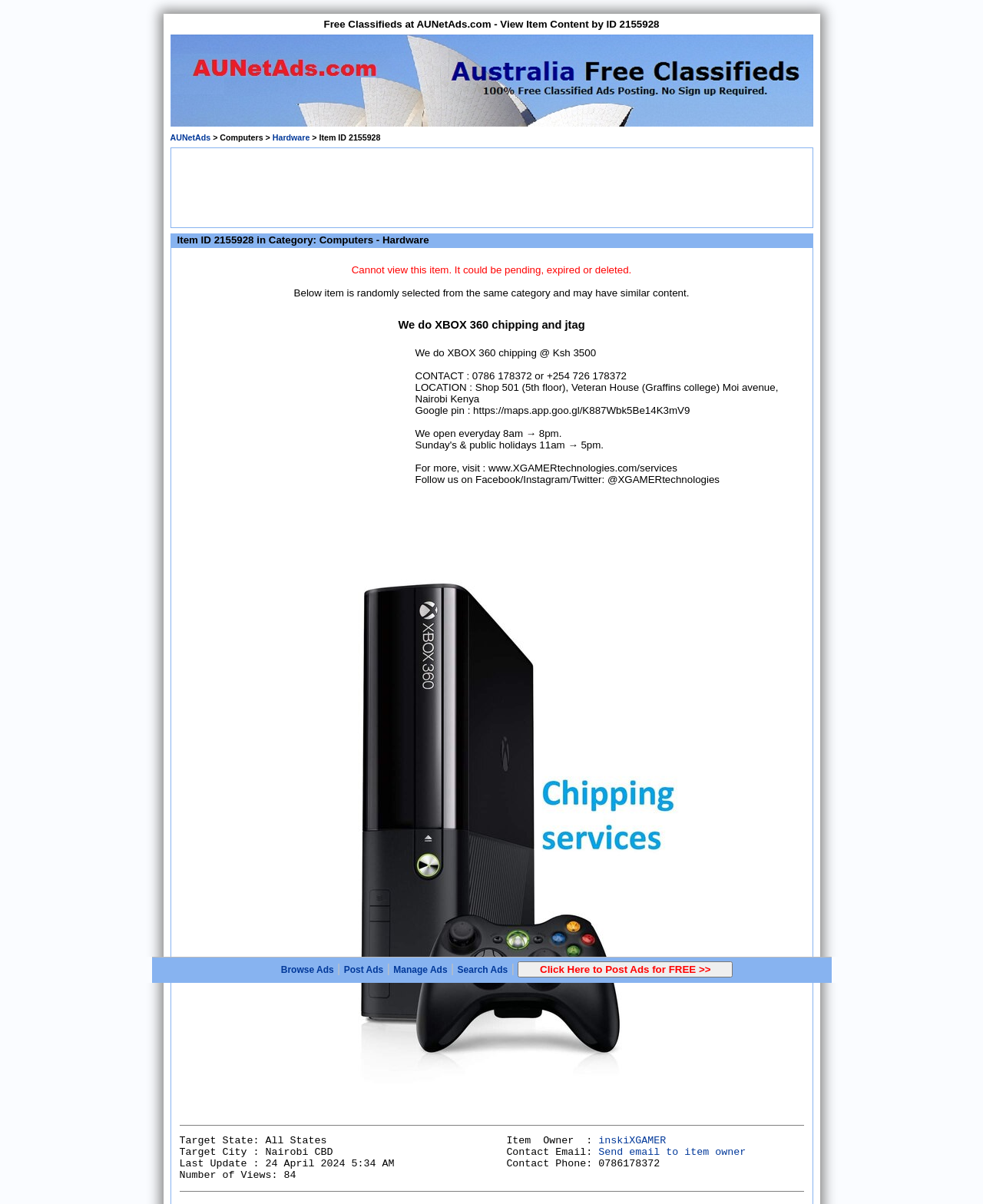Please find the bounding box coordinates of the element that must be clicked to perform the given instruction: "Contact the item owner". The coordinates should be four float numbers from 0 to 1, i.e., [left, top, right, bottom].

[0.609, 0.943, 0.678, 0.952]